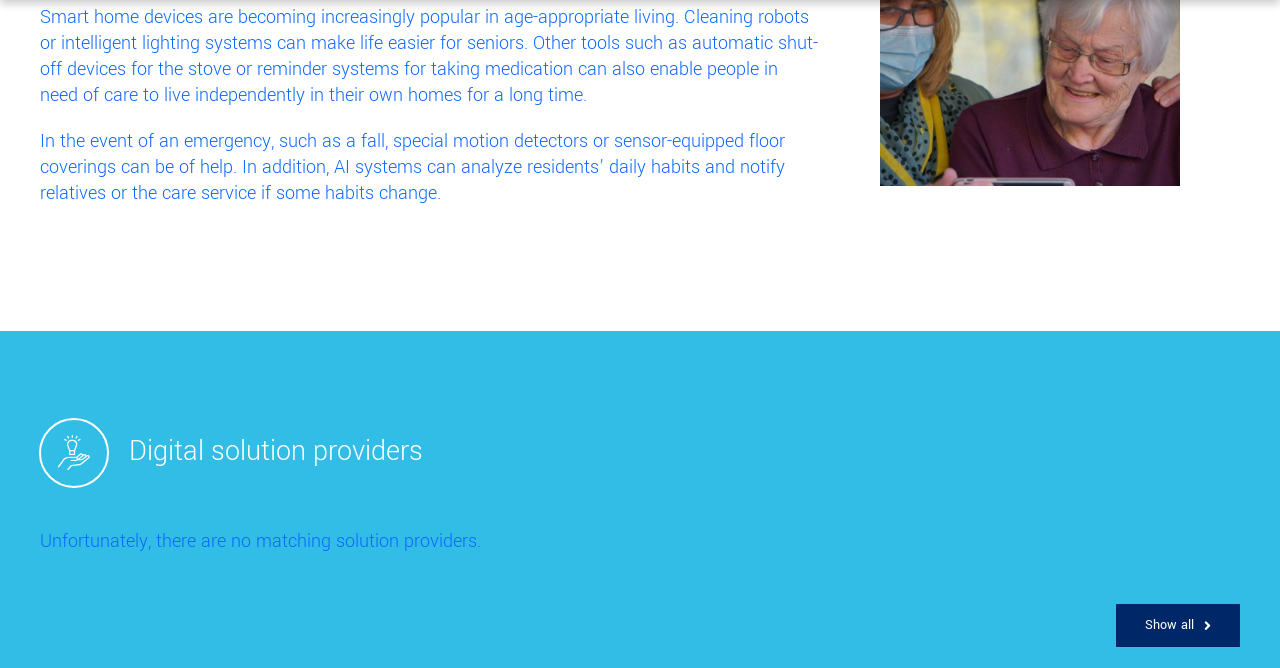Determine the bounding box coordinates for the UI element with the following description: "Accept only essential cookies". The coordinates should be four float numbers between 0 and 1, represented as [left, top, right, bottom].

[0.148, 0.185, 0.309, 0.246]